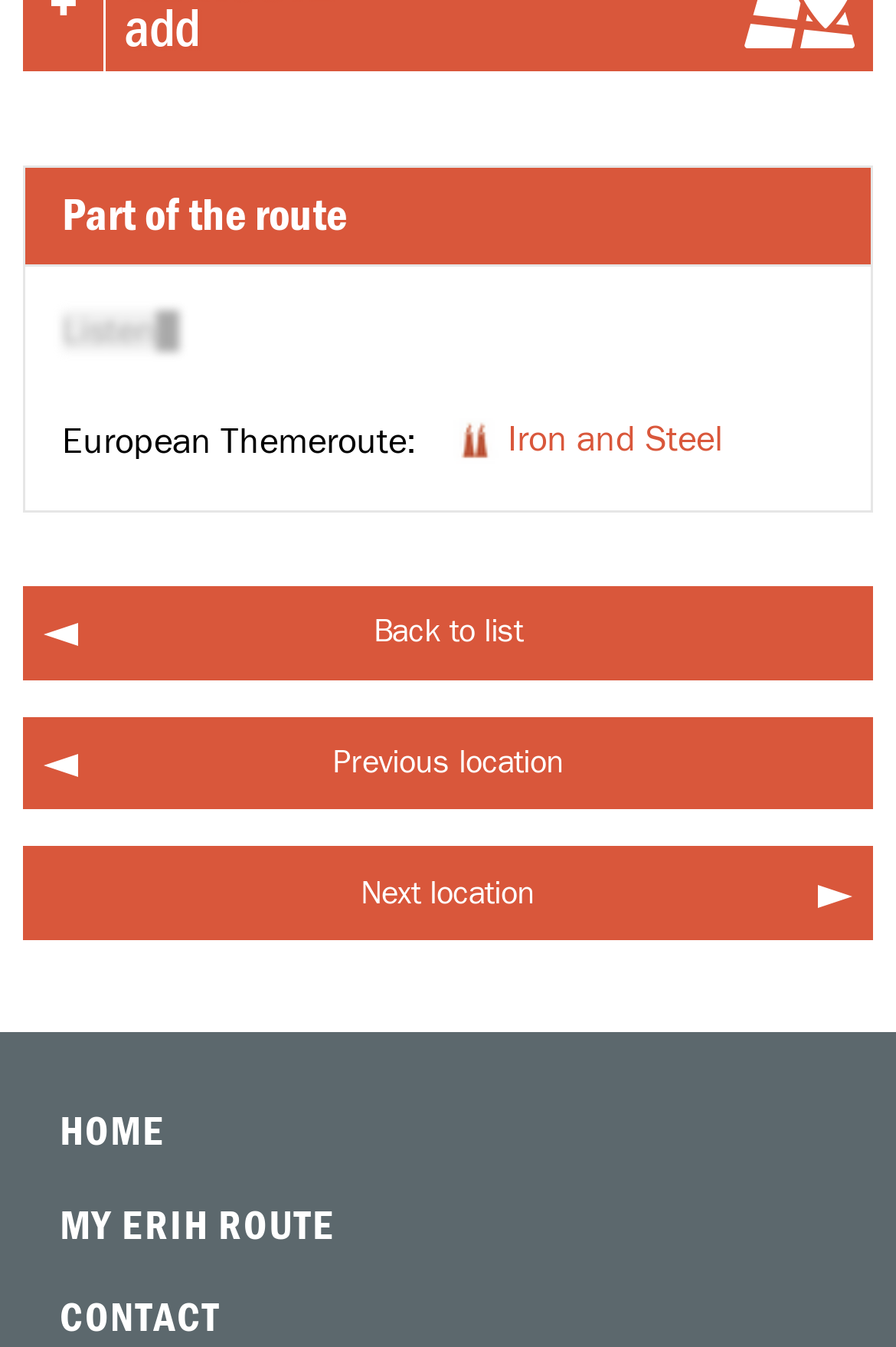Identify the bounding box coordinates for the element you need to click to achieve the following task: "Click on the 'Part of the route' tab". The coordinates must be four float values ranging from 0 to 1, formatted as [left, top, right, bottom].

[0.028, 0.124, 0.972, 0.196]